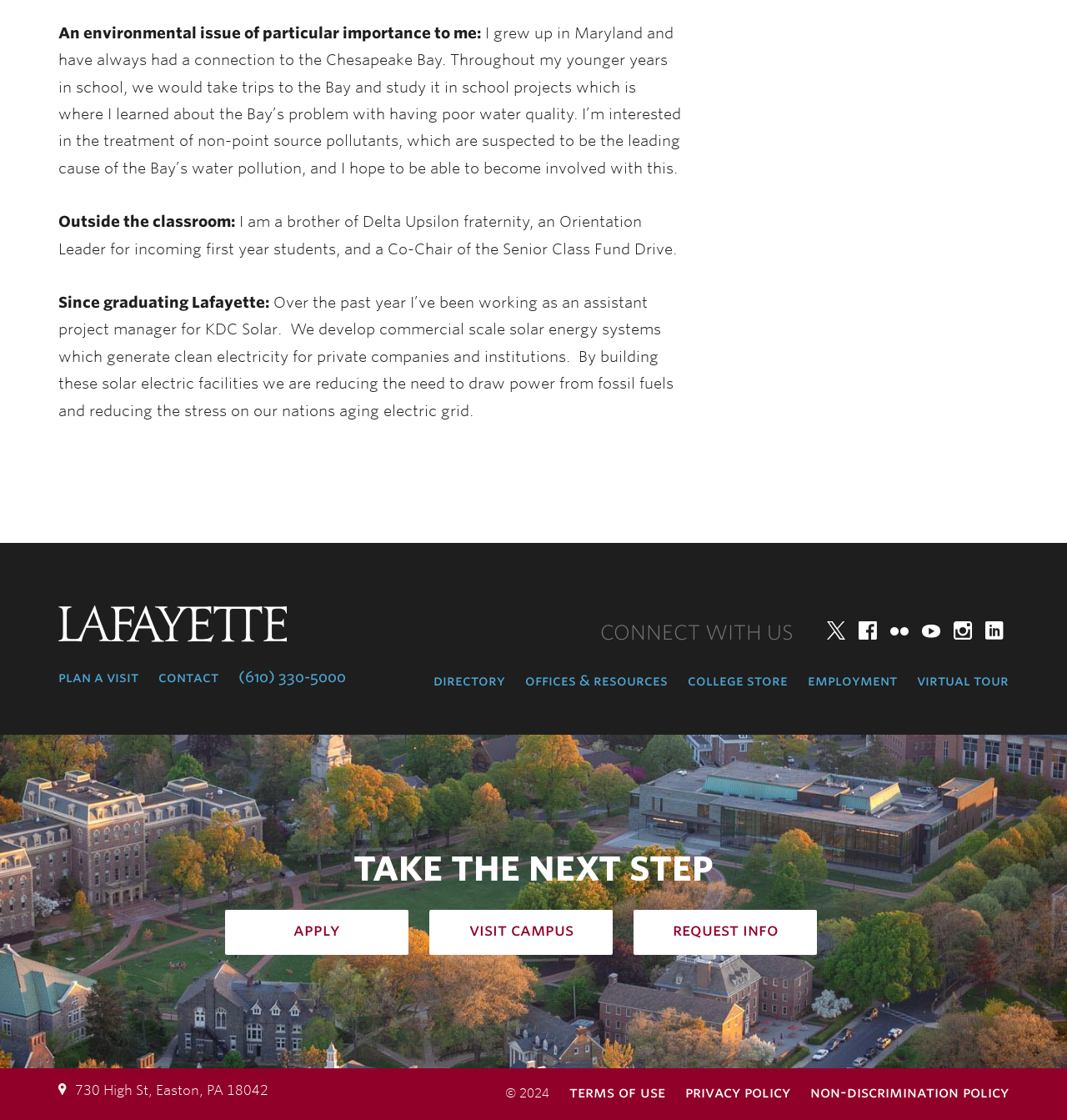Identify the bounding box for the UI element specified in this description: "Plan a Visit". The coordinates must be four float numbers between 0 and 1, formatted as [left, top, right, bottom].

[0.055, 0.596, 0.13, 0.614]